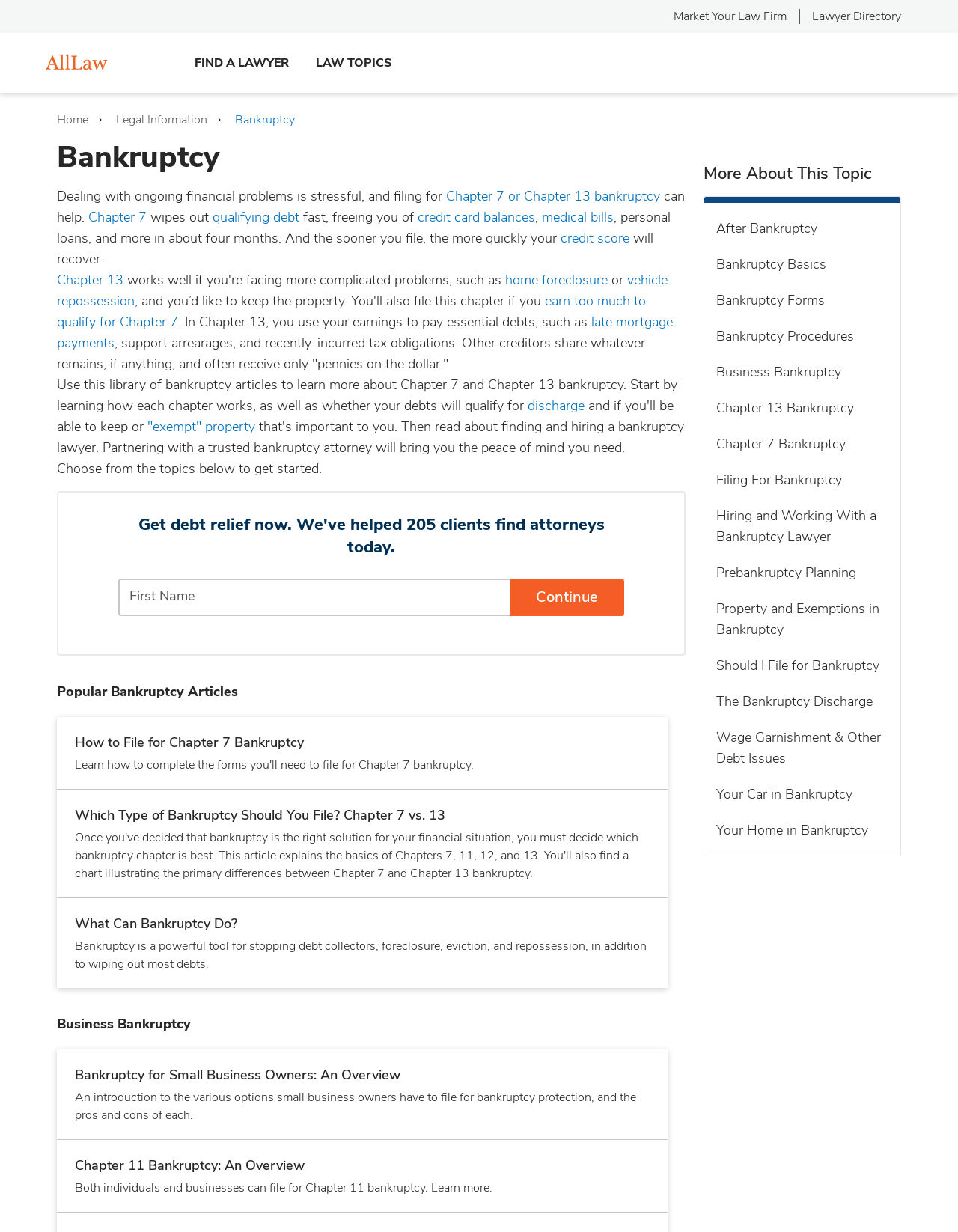What is the alternative to Chapter 7 bankruptcy?
Please give a detailed and elaborate explanation in response to the question.

I read the text on the webpage and found the sentence '...or Chapter 13 bankruptcy can help.' which implies that Chapter 13 is an alternative to Chapter 7 bankruptcy.